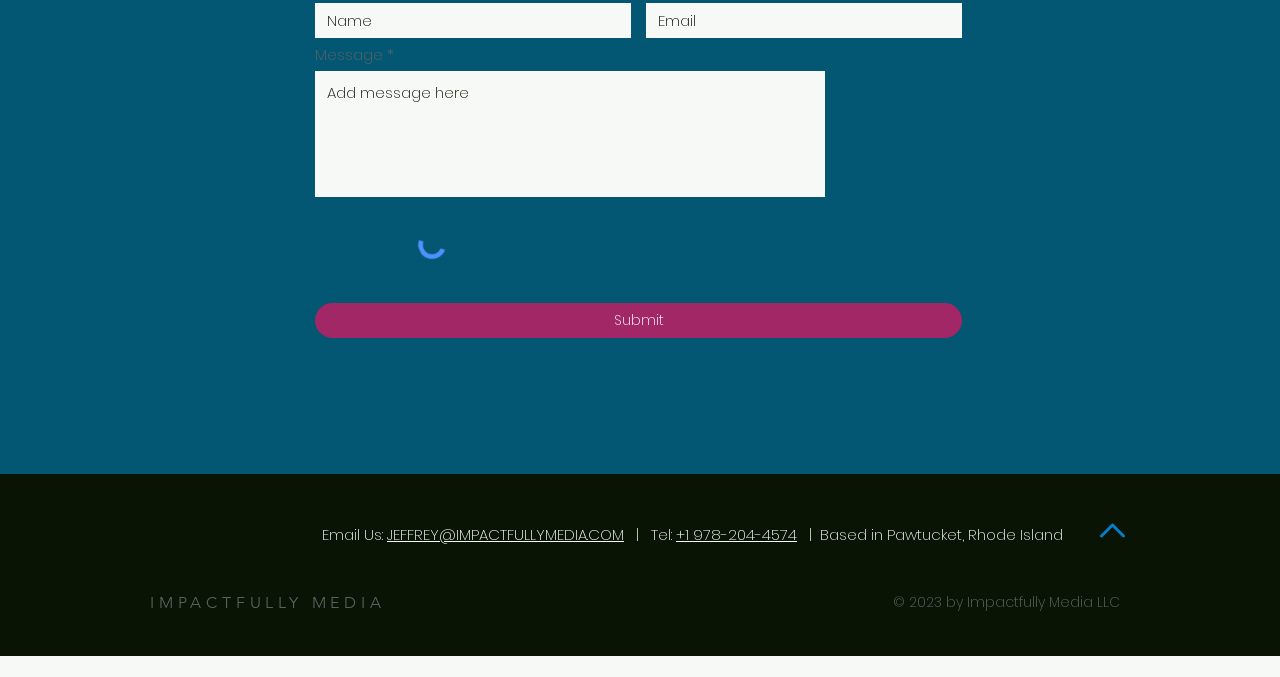How many fields are required in the form?
From the image, provide a succinct answer in one word or a short phrase.

3